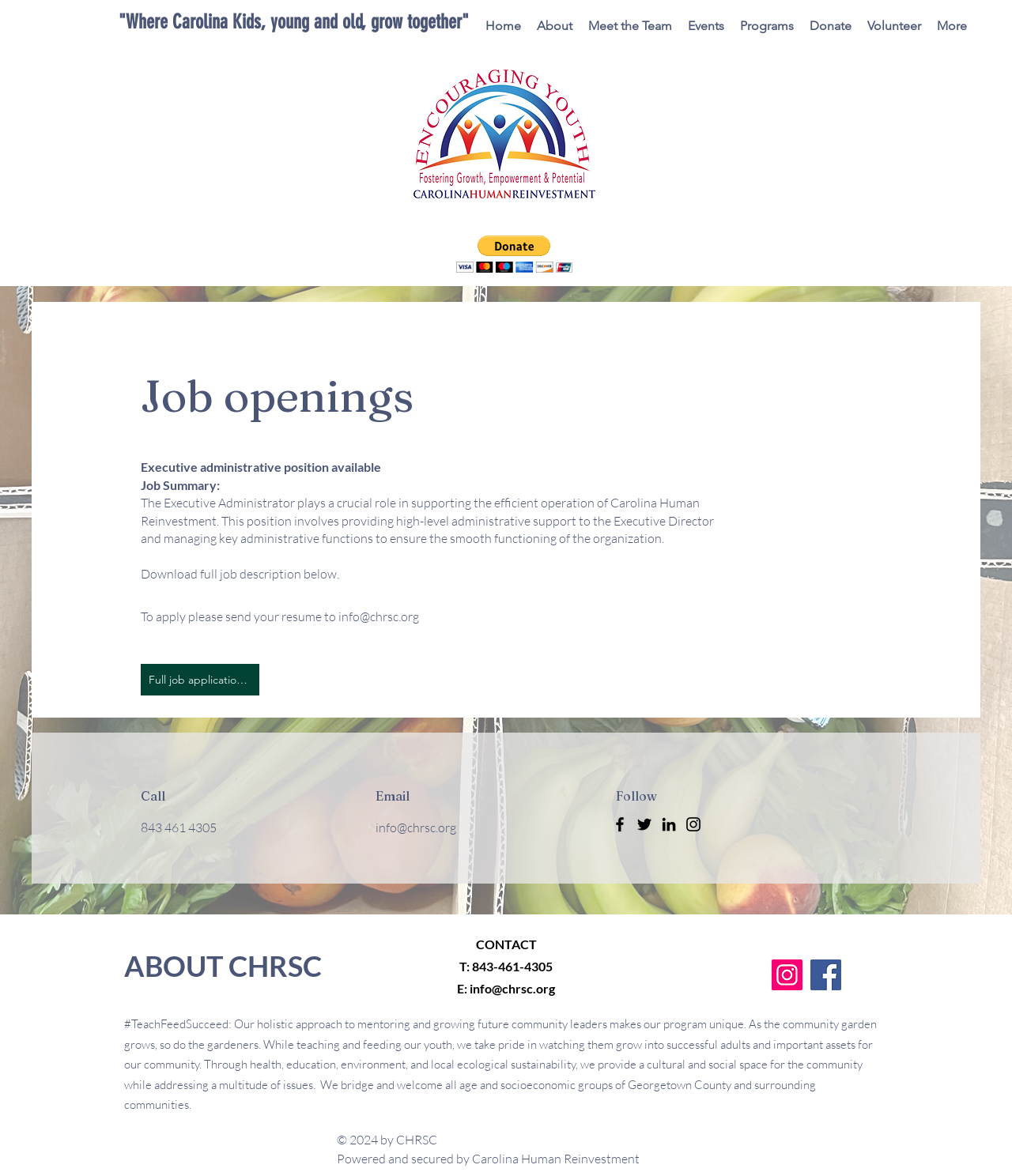Please identify the bounding box coordinates of the clickable area that will allow you to execute the instruction: "Download full job description".

[0.139, 0.481, 0.335, 0.494]